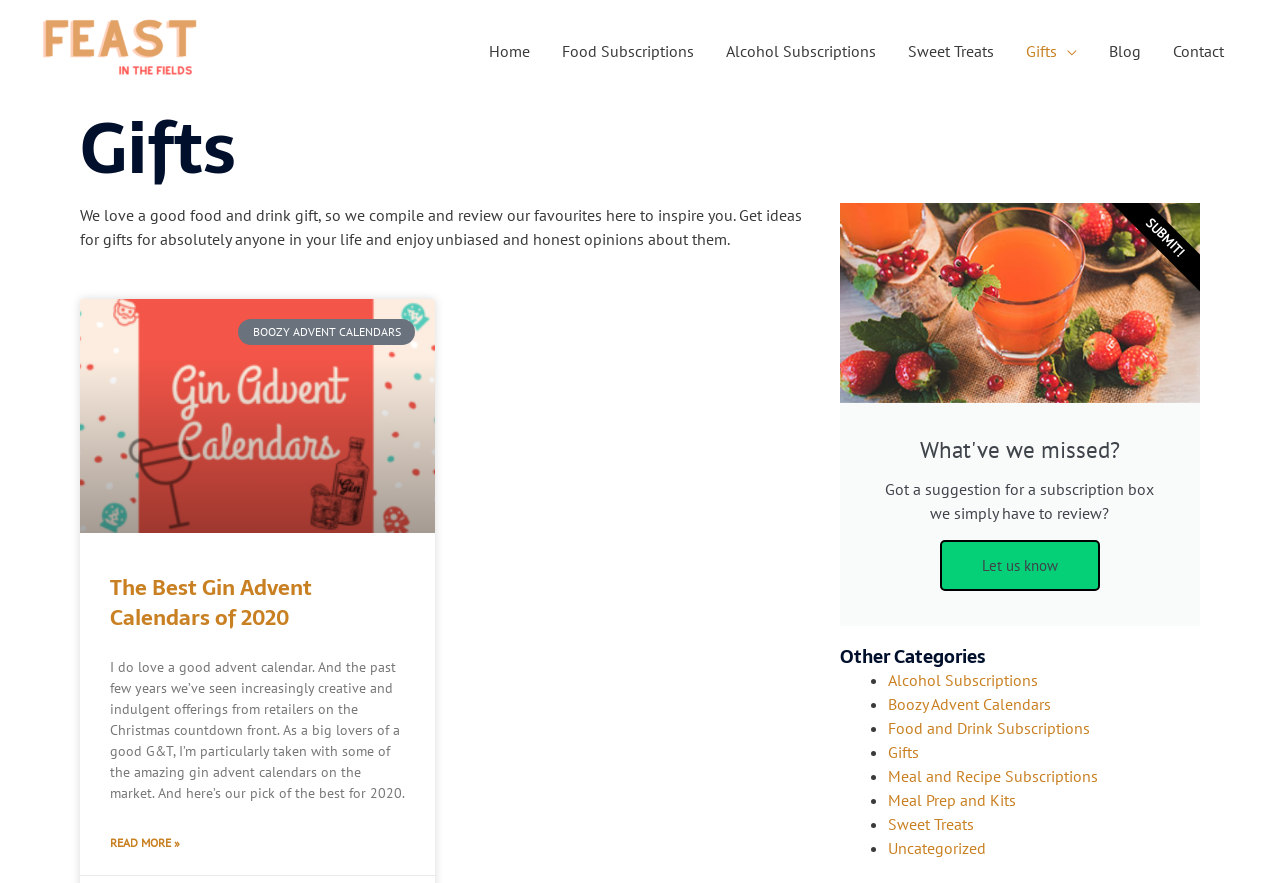Pinpoint the bounding box coordinates of the clickable area needed to execute the instruction: "Read more about 'The Best Gin Advent Calendars of 2020'". The coordinates should be specified as four float numbers between 0 and 1, i.e., [left, top, right, bottom].

[0.086, 0.941, 0.141, 0.968]